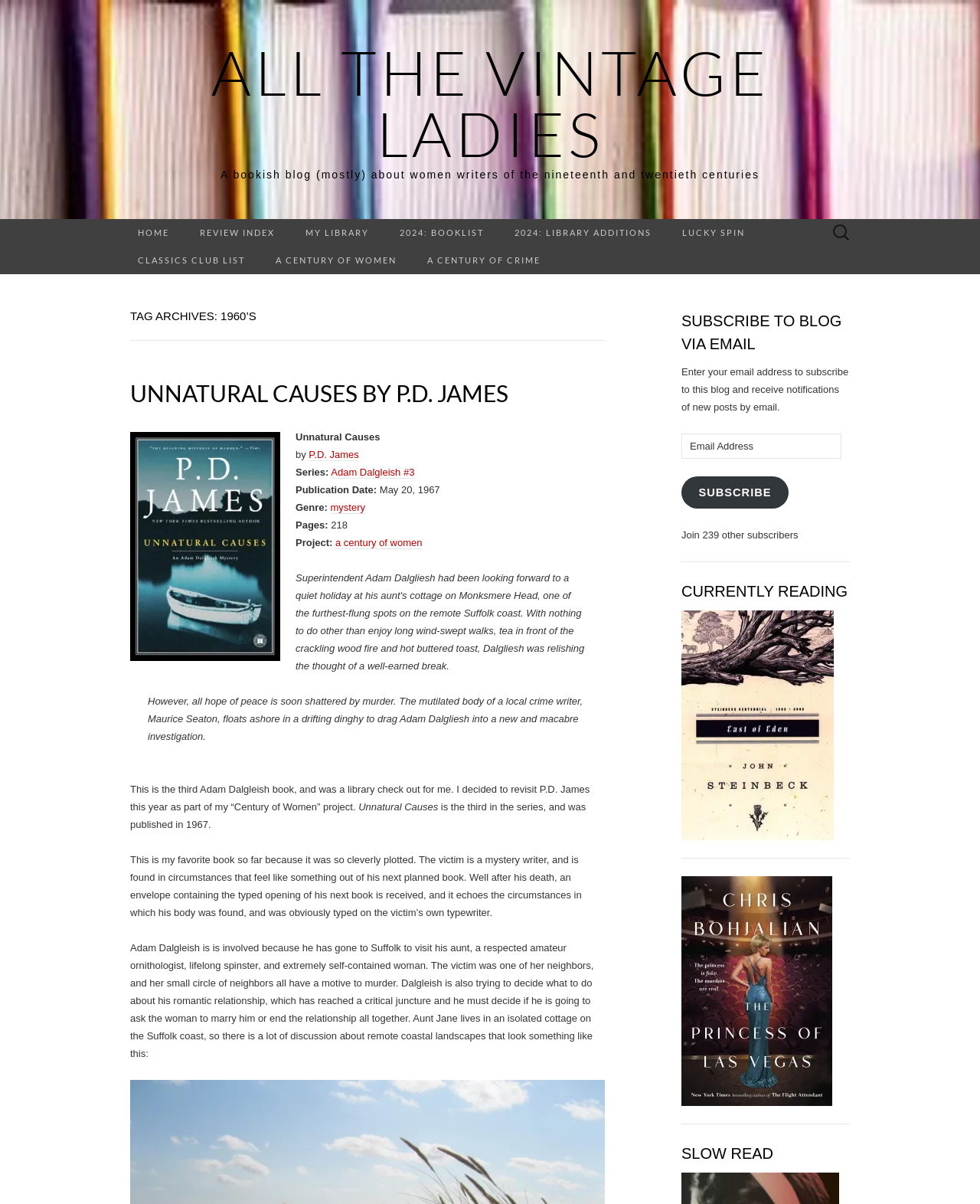What is the name of the book being reviewed?
Answer the question with a detailed explanation, including all necessary information.

The book being reviewed is 'Unnatural Causes' by P.D. James. This information can be found in the heading 'TAG ARCHIVES: 1960’S' section, where the book title and author are mentioned.